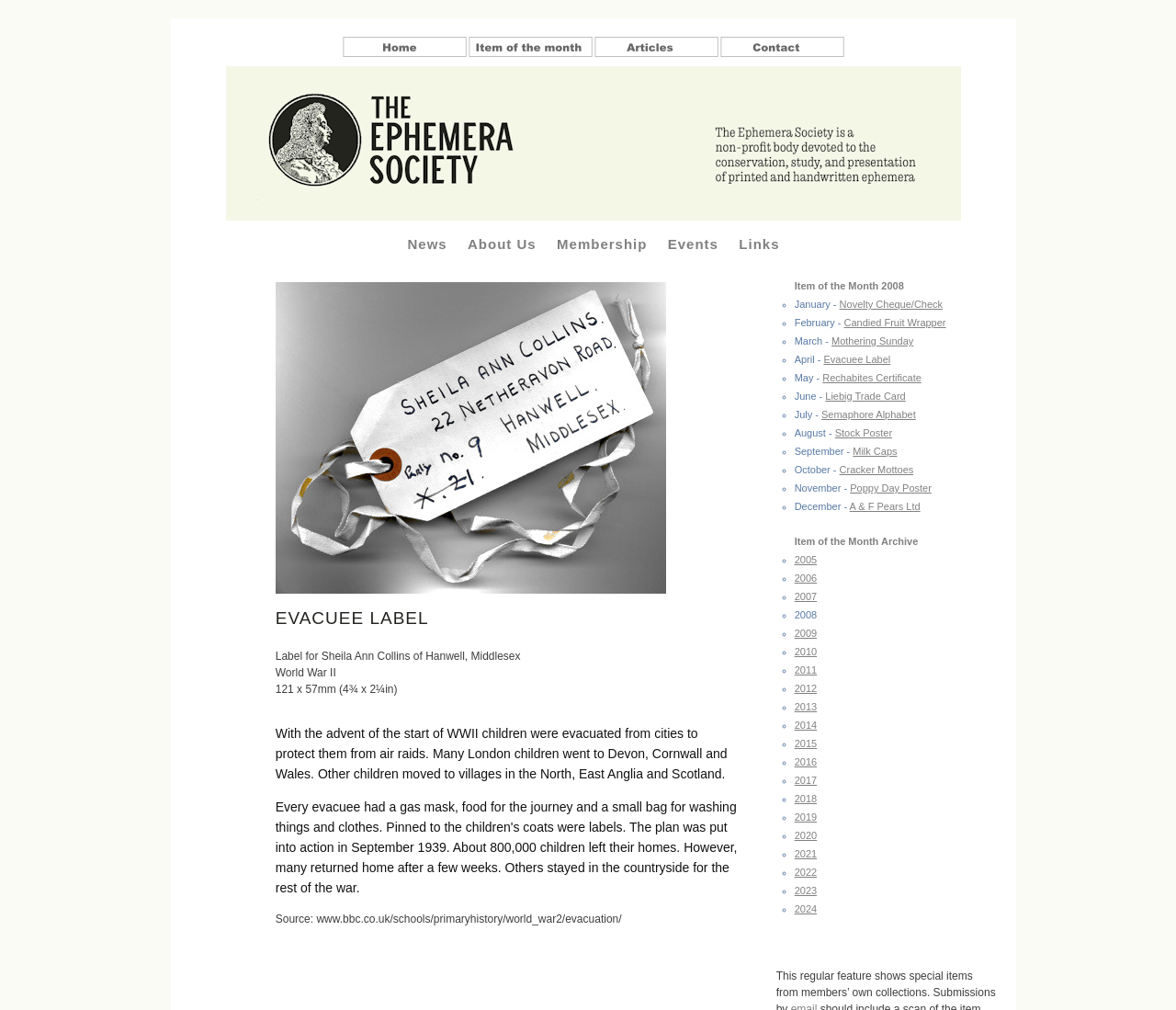Please locate the clickable area by providing the bounding box coordinates to follow this instruction: "Read about EVACUEE LABEL".

[0.234, 0.601, 0.66, 0.623]